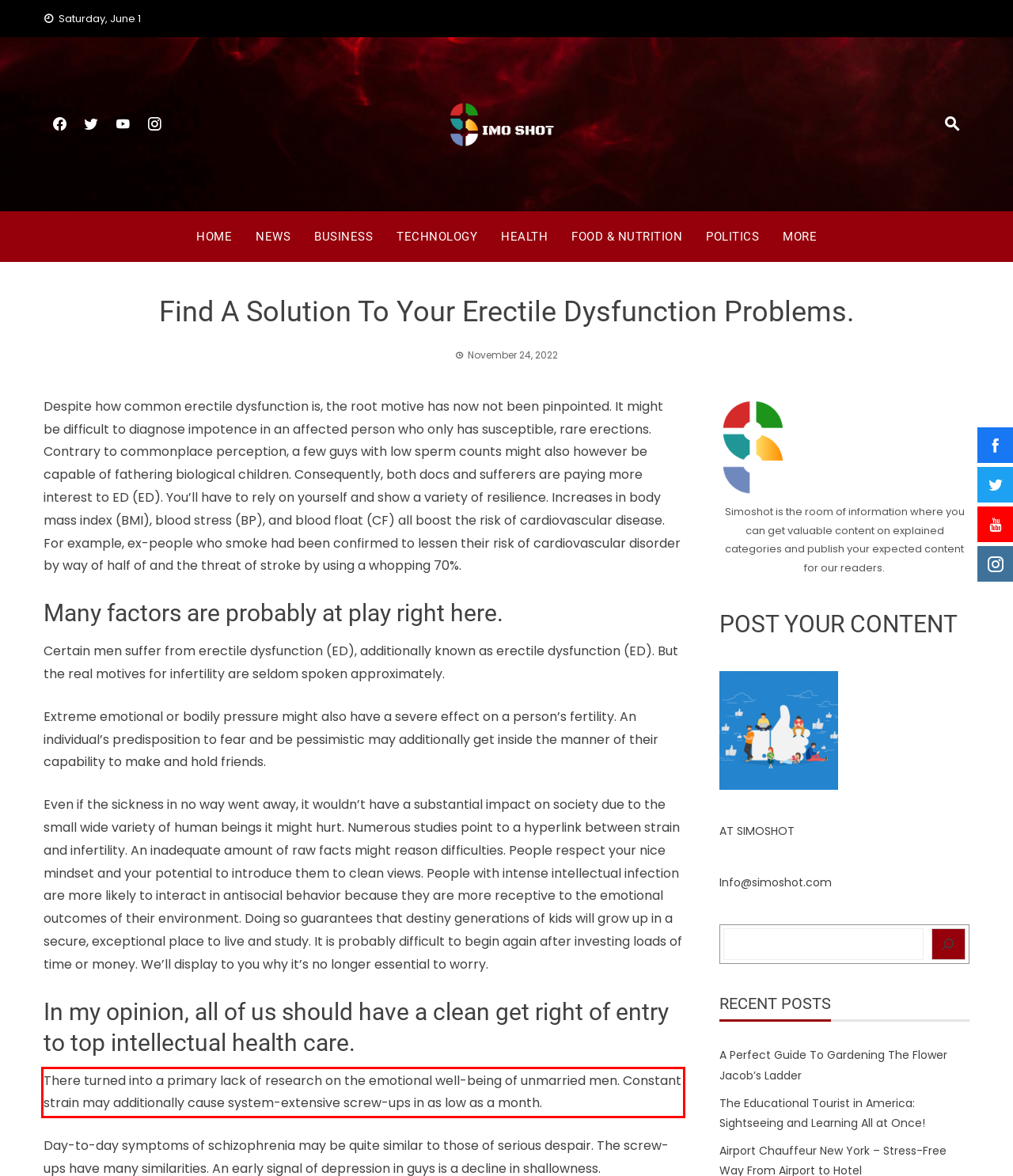Given the screenshot of a webpage, identify the red rectangle bounding box and recognize the text content inside it, generating the extracted text.

There turned into a primary lack of research on the emotional well-being of unmarried men. Constant strain may additionally cause system-extensive screw-ups in as low as a month.